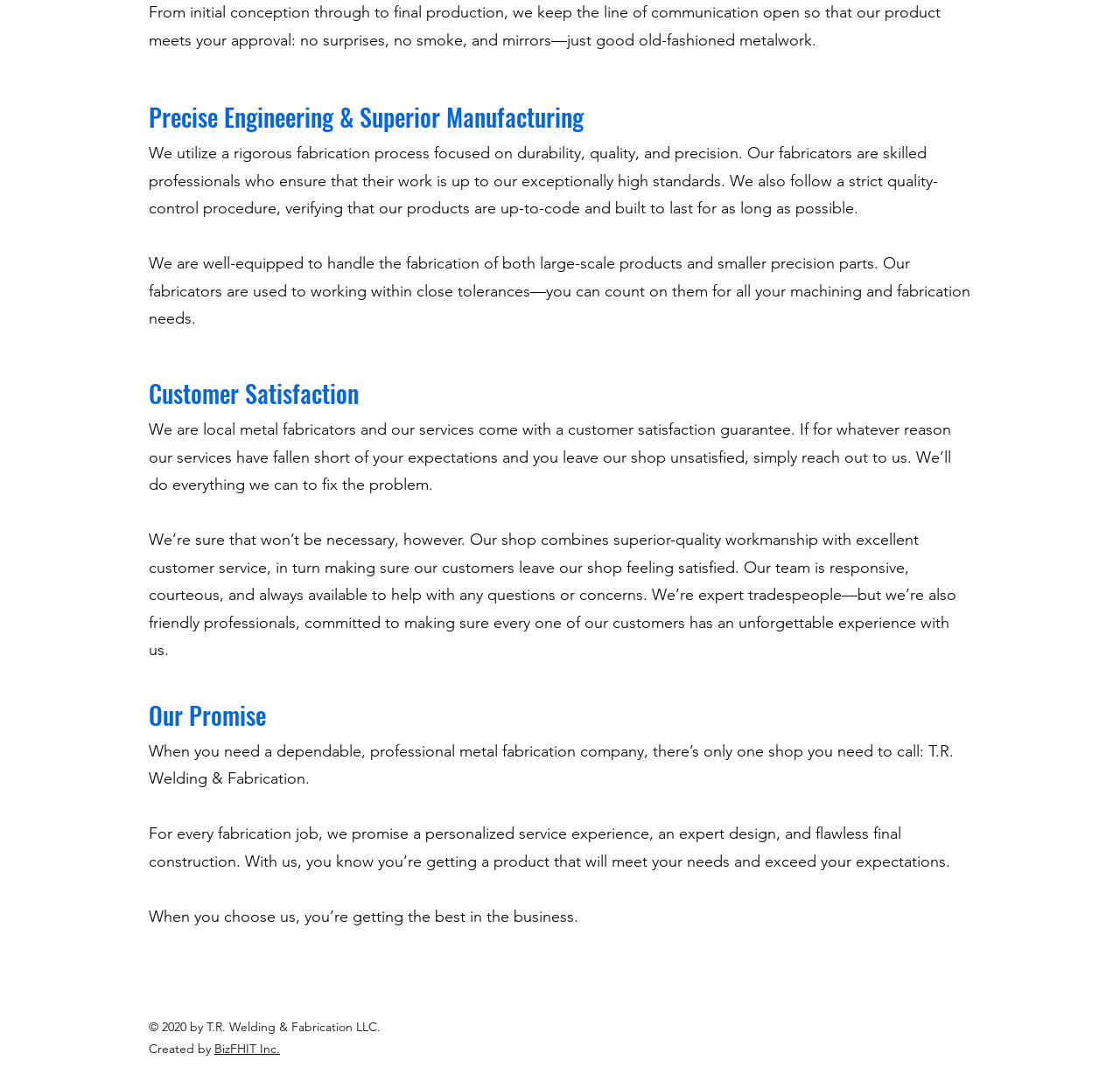What is the company's promise?
Respond with a short answer, either a single word or a phrase, based on the image.

Personalized service, expert design, and flawless construction